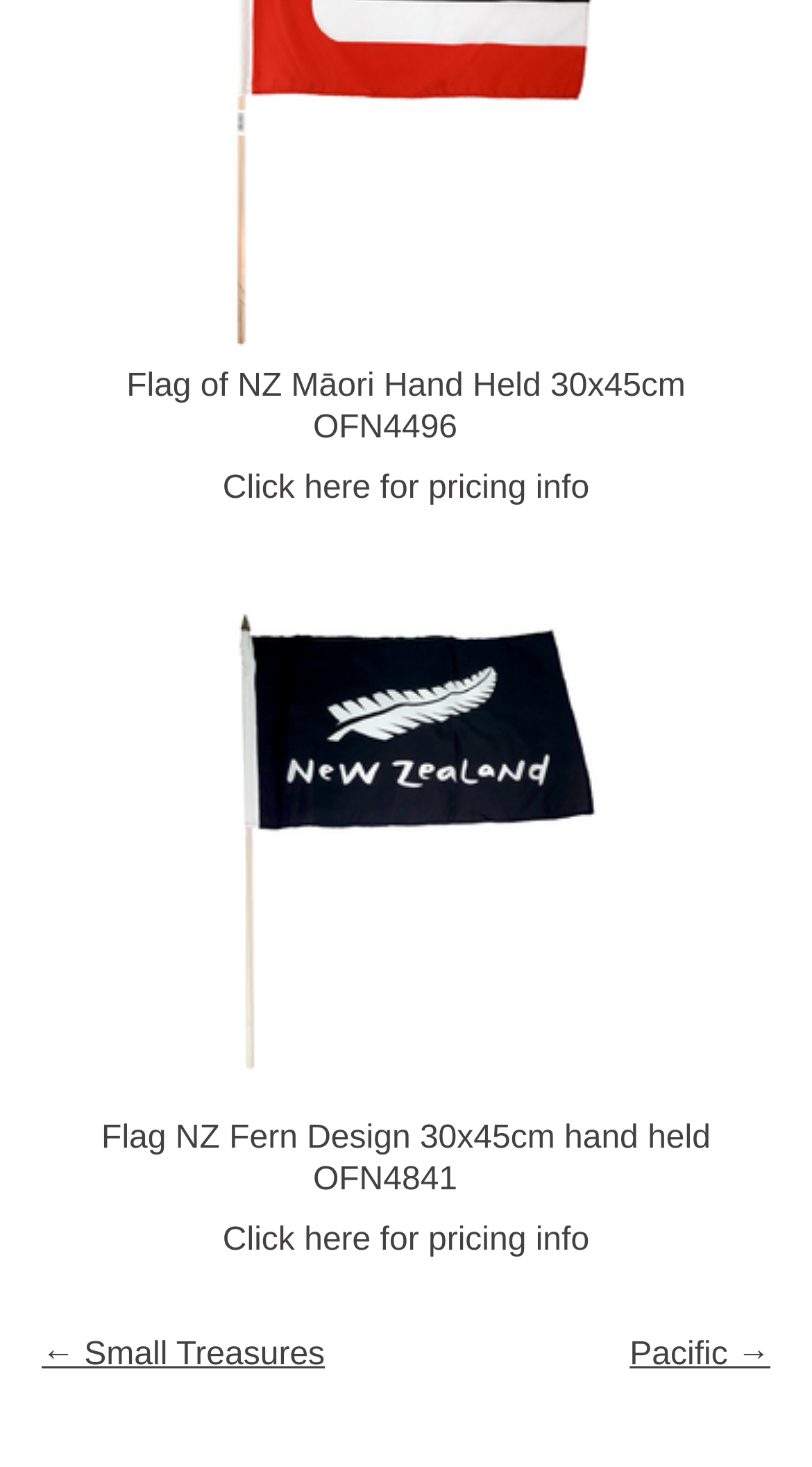Provide the bounding box coordinates for the UI element described in this sentence: "GET SPECIAL OFFER". The coordinates should be four float values between 0 and 1, i.e., [left, top, right, bottom].

None